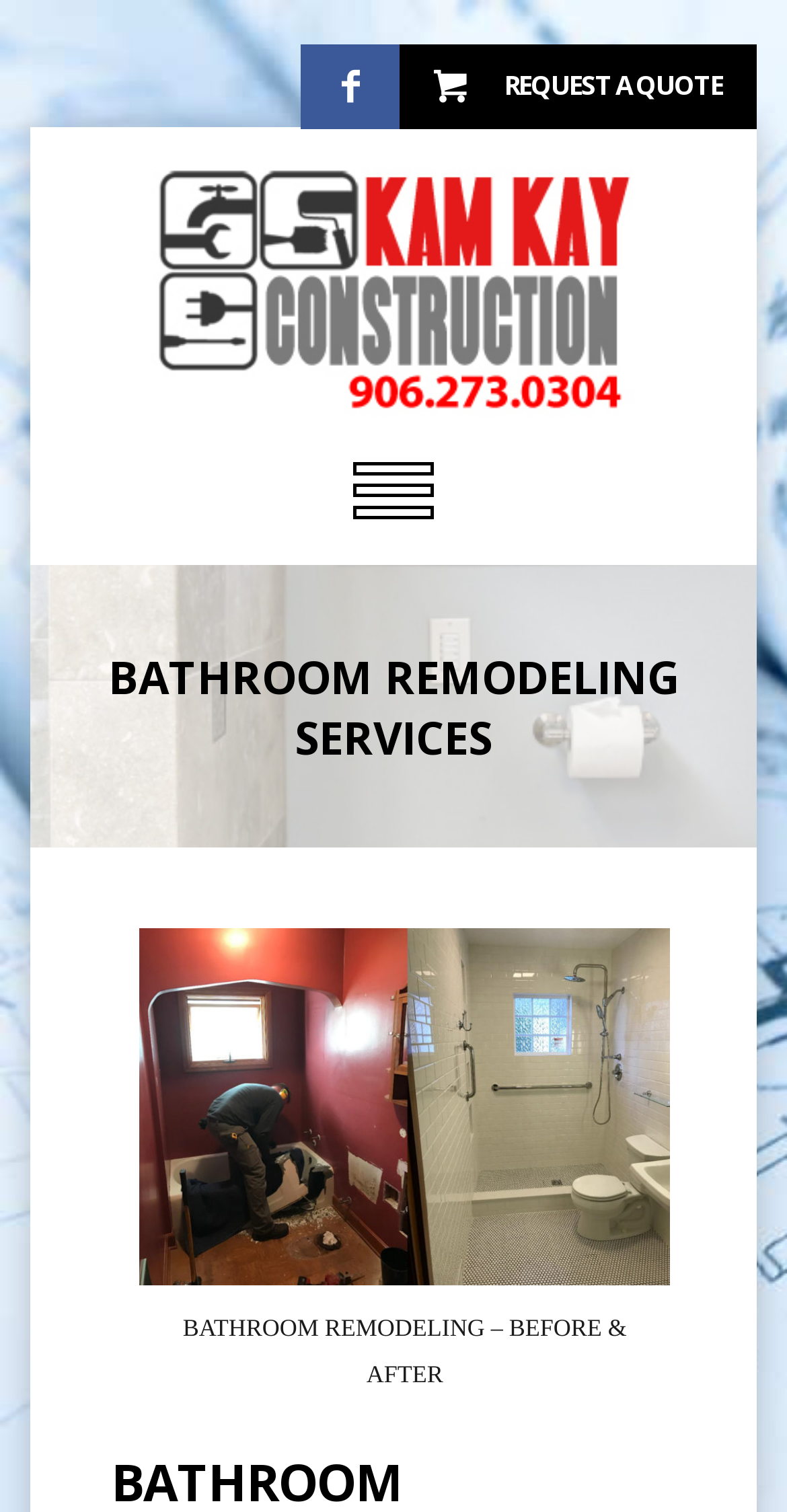Given the element description, predict the bounding box coordinates in the format (top-left x, top-left y, bottom-right x, bottom-right y). Make sure all values are between 0 and 1. Here is the element description: title="Facebook"

[0.381, 0.029, 0.507, 0.085]